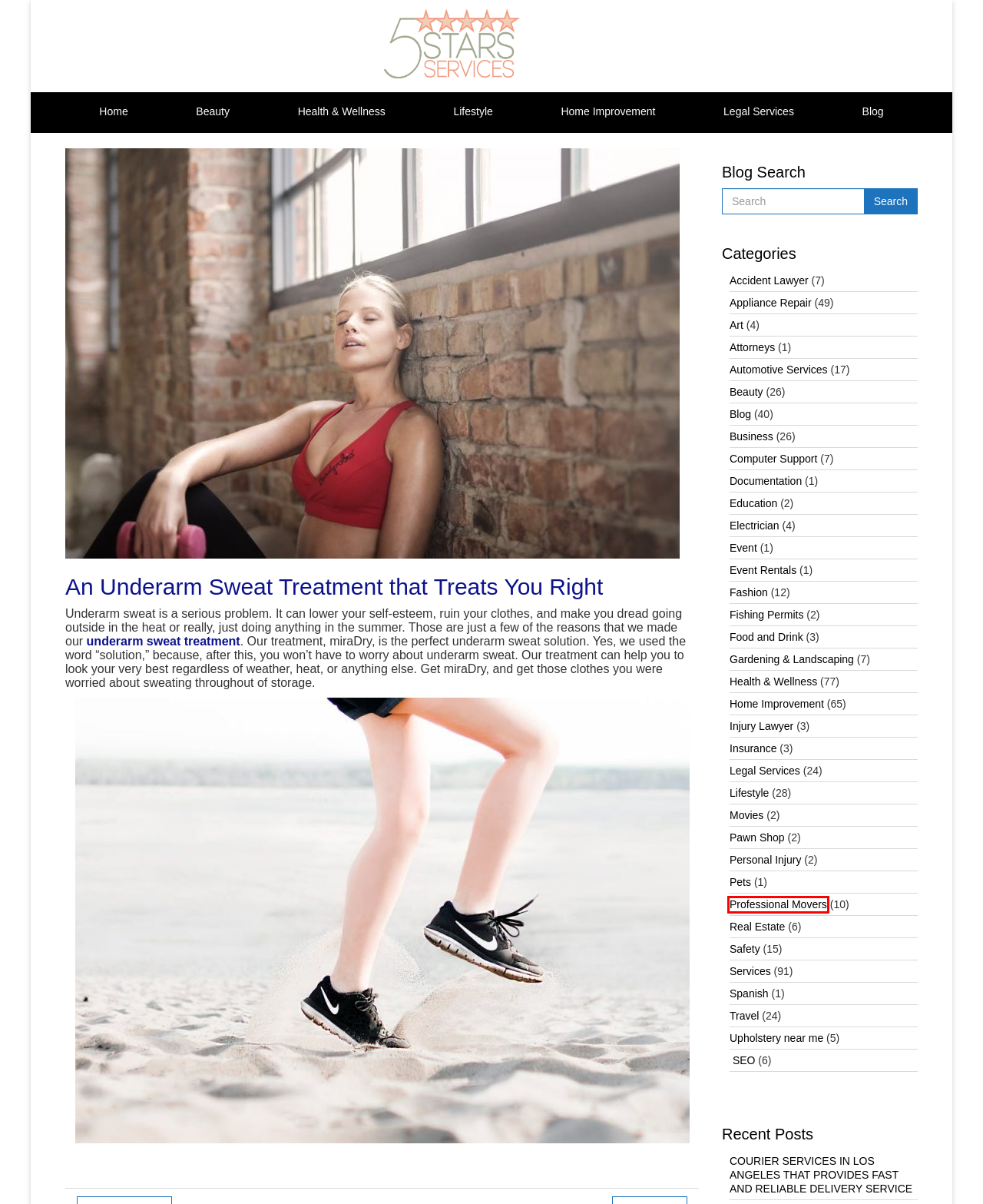With the provided webpage screenshot containing a red bounding box around a UI element, determine which description best matches the new webpage that appears after clicking the selected element. The choices are:
A. Fashion Archives - 5 Stars Services Blog
B. Electrician Archives - 5 Stars Services Blog
C. Event Rentals Archives - 5 Stars Services Blog
D. Professional Movers Archives - 5 Stars Services Blog
E. Pets Archives - 5 Stars Services Blog
F. Travel Archives - 5 Stars Services Blog
G. Food and Drink Archives - 5 Stars Services Blog
H. Upholstery near me Archives - 5 Stars Services Blog

D